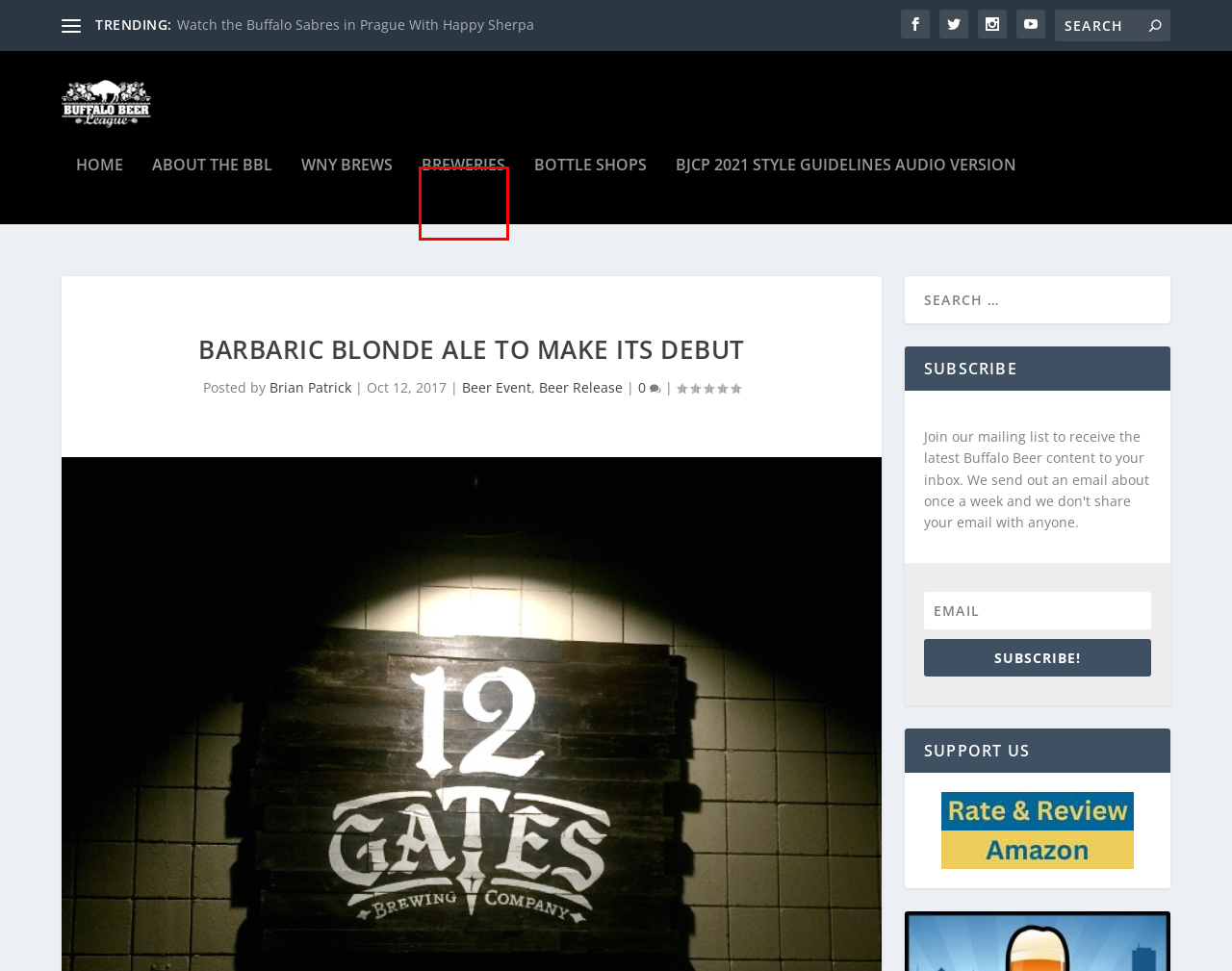Observe the screenshot of a webpage with a red bounding box around an element. Identify the webpage description that best fits the new page after the element inside the bounding box is clicked. The candidates are:
A. Beer Event Archives - Buffalo Beer League
B. WNY Brews: Buffalo's Beer and Brewing Podcast
C. BJCP 2021 Style Guidelines Audio Version - Buffalo Beer League
D. Beer Release Archives - Buffalo Beer League
E. Brian Patrick, Author at Buffalo Beer League
F. Breweries - Buffalo Beer League
G. Buffalo Beer League - Buffalo Beer News
H. Bottle Shops - Buffalo Beer League

F